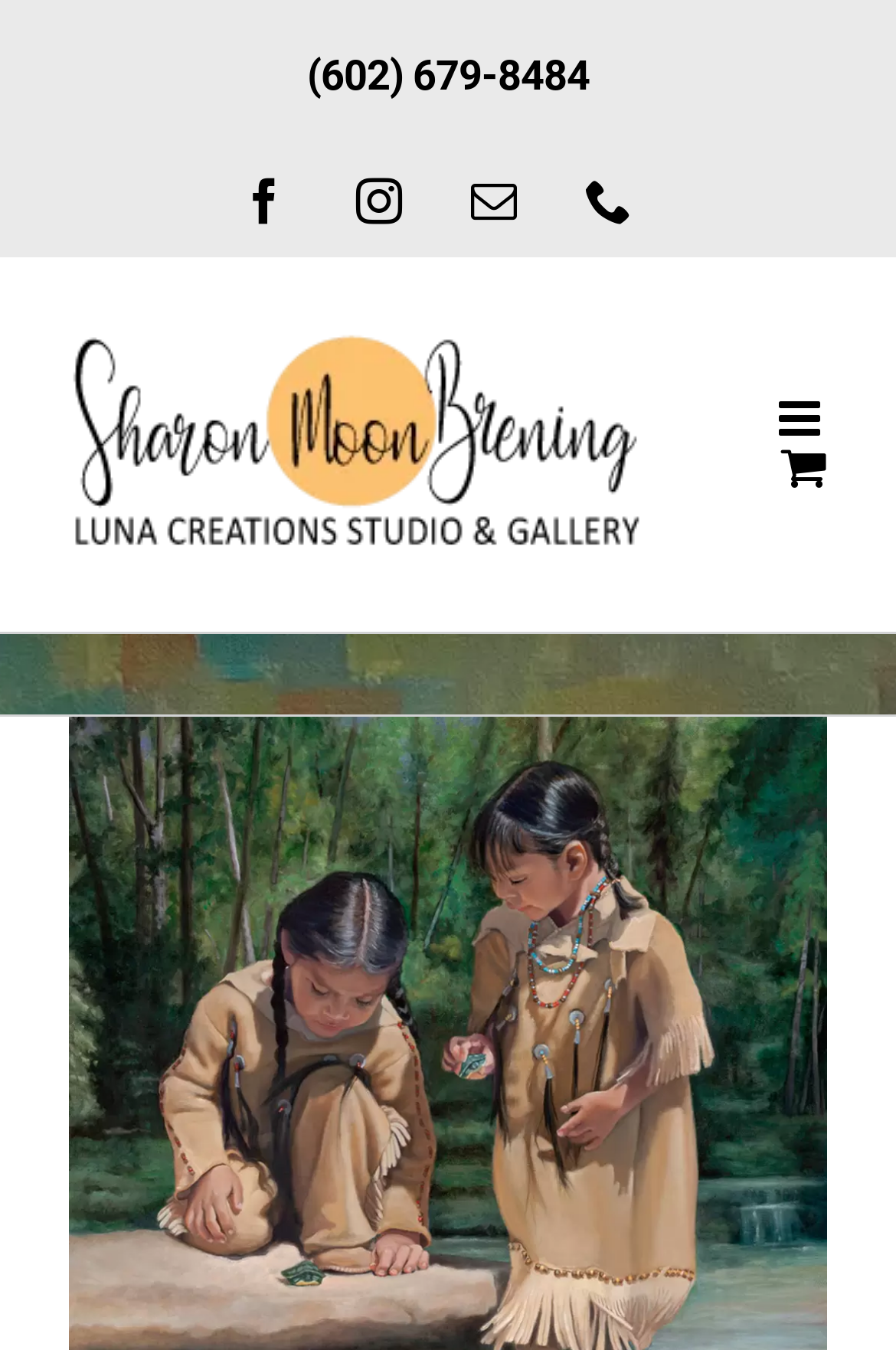Please determine the bounding box coordinates of the area that needs to be clicked to complete this task: 'Open Instagram profile'. The coordinates must be four float numbers between 0 and 1, formatted as [left, top, right, bottom].

[0.397, 0.132, 0.449, 0.166]